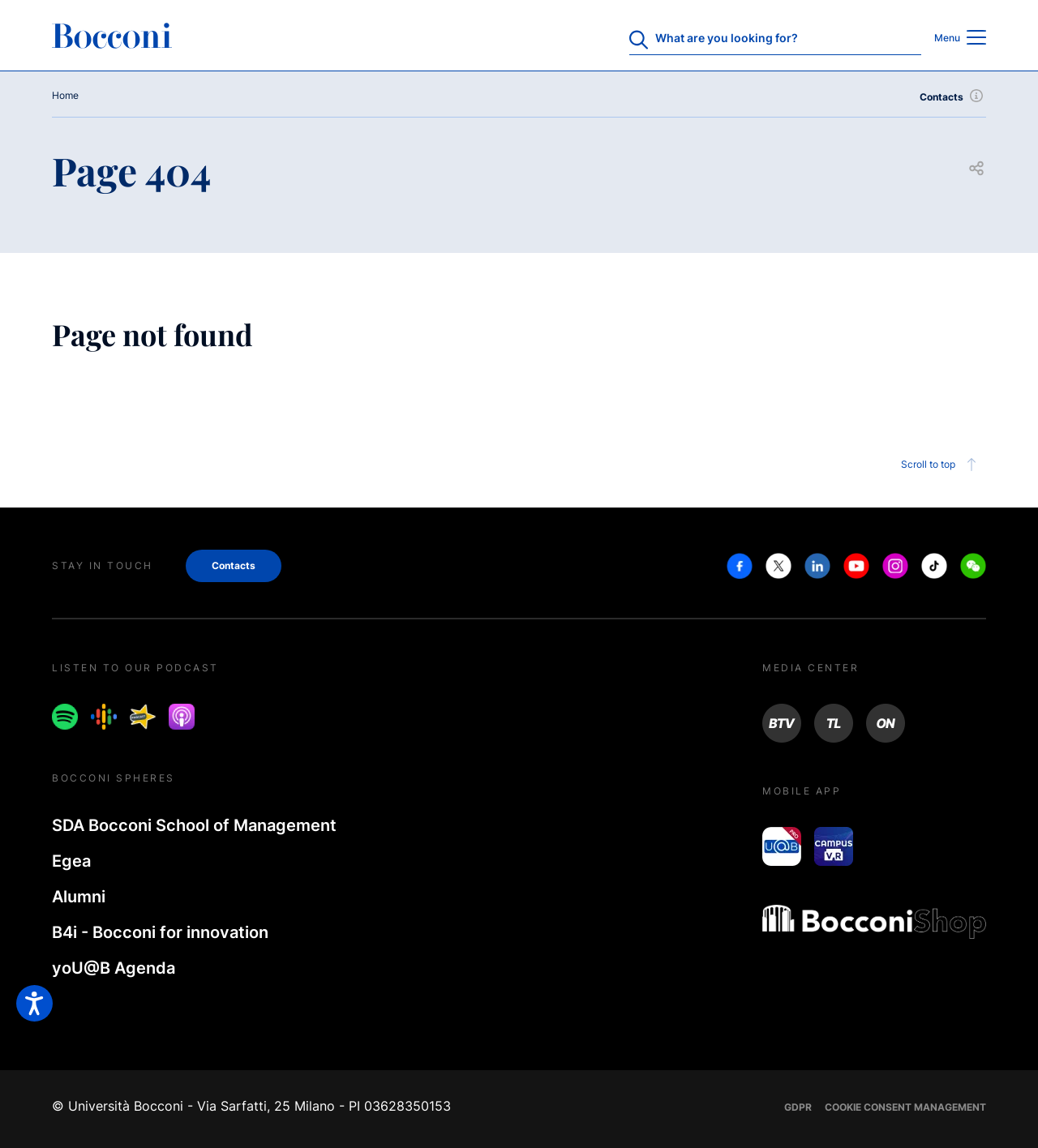Please answer the following question using a single word or phrase: 
What is the name of the university?

Bocconi University